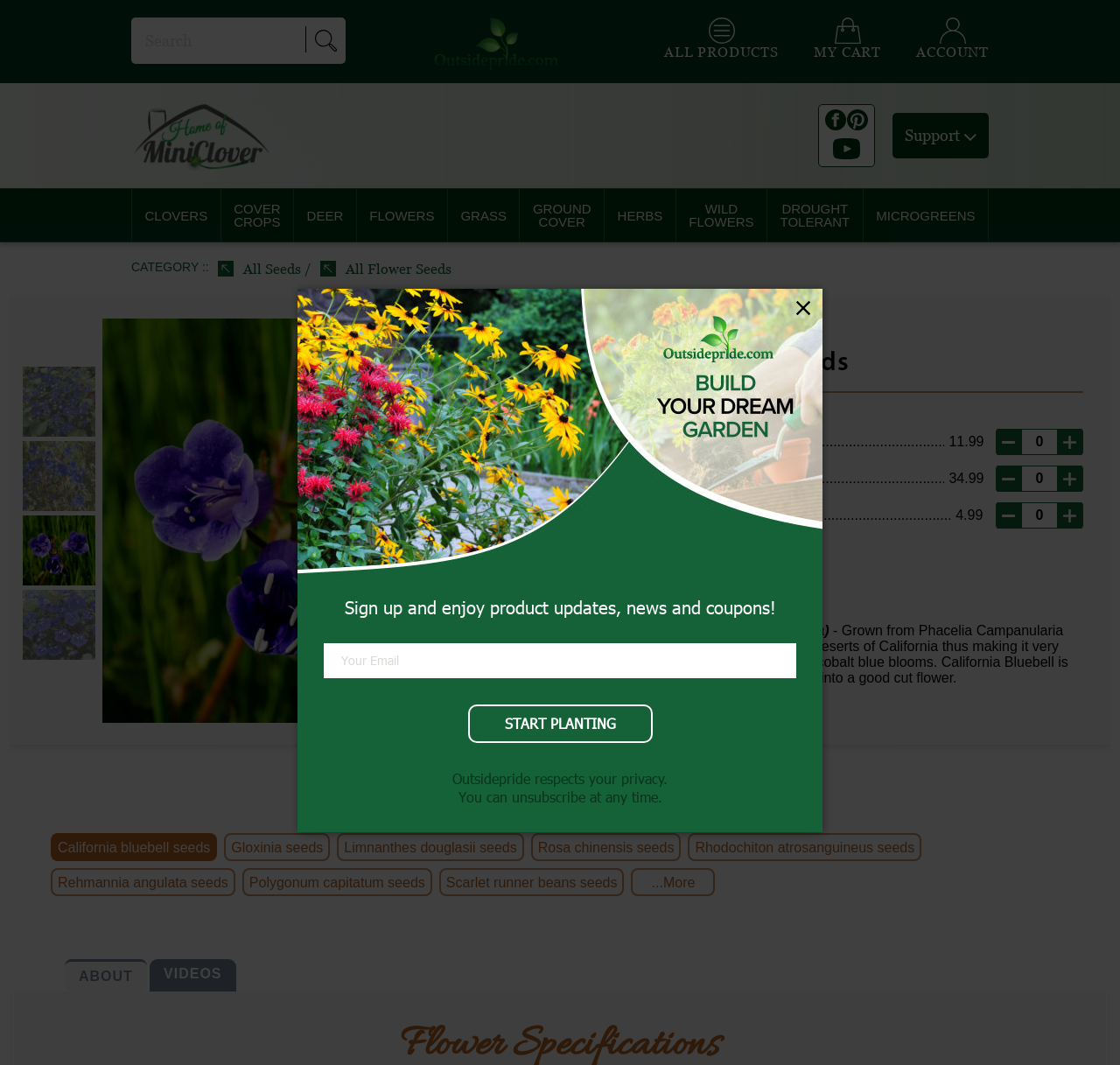Provide the bounding box for the UI element matching this description: "All Flower Seeds".

[0.286, 0.245, 0.403, 0.26]